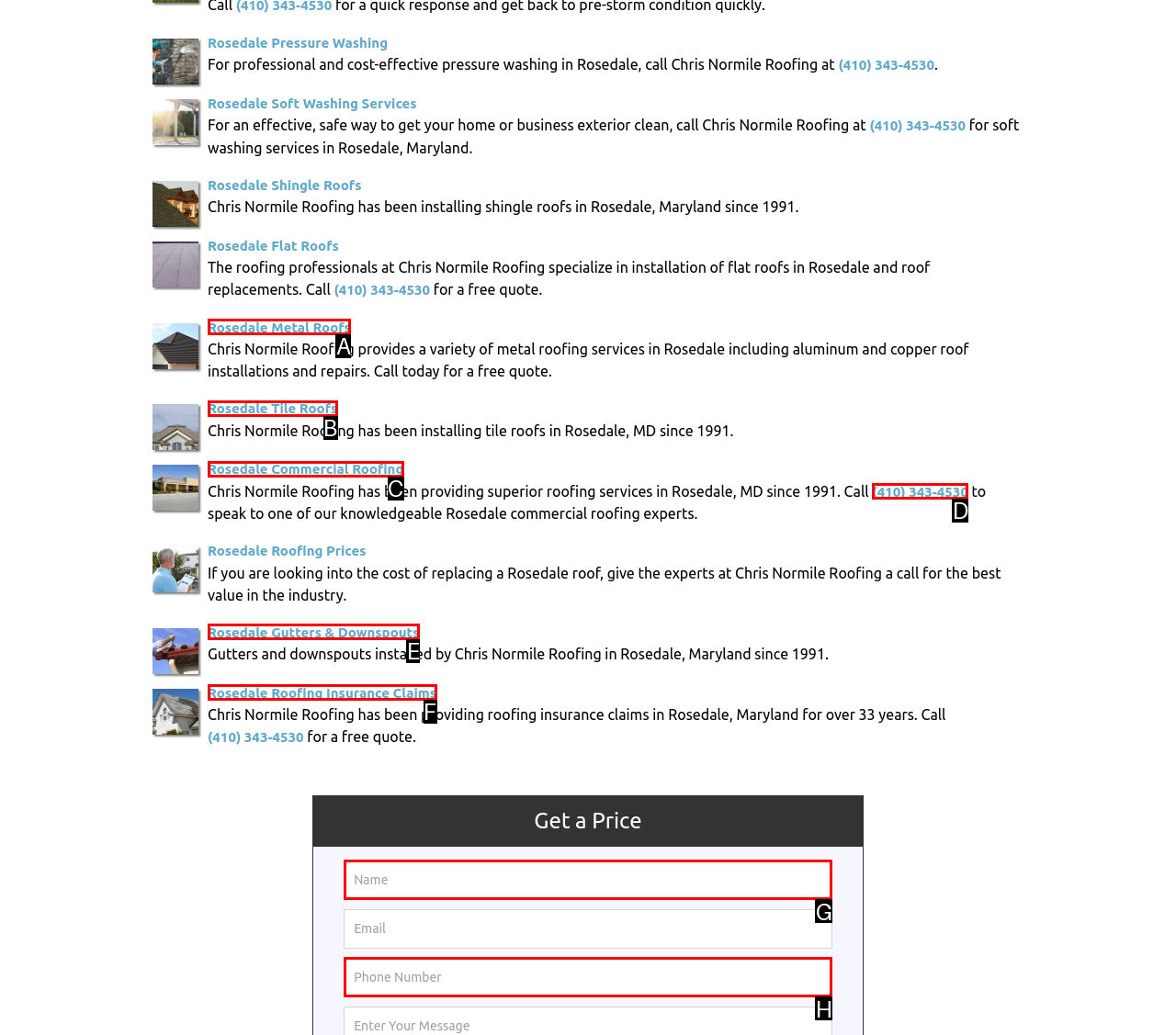Select the appropriate option that fits: Rosedale Gutters & Downspouts
Reply with the letter of the correct choice.

E